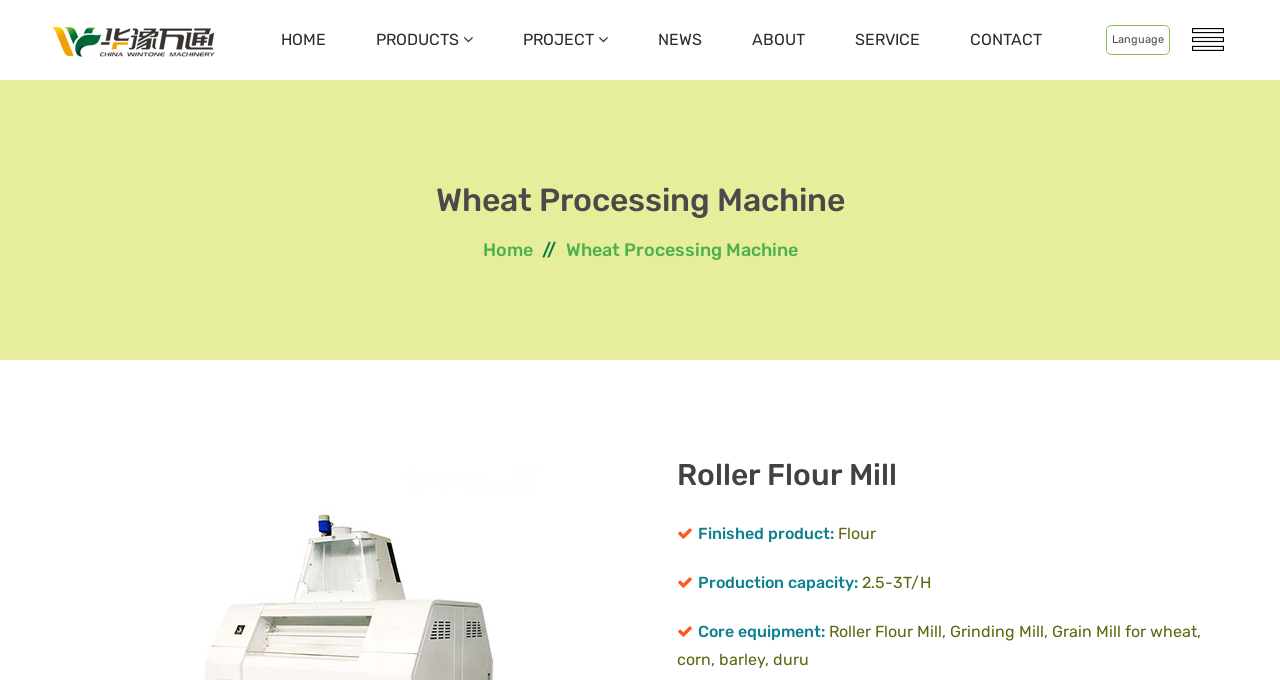What is the language selection button located at?
Please give a detailed and thorough answer to the question, covering all relevant points.

The language selection button is located at the top right corner of the webpage, as indicated by its bounding box coordinates [0.864, 0.037, 0.914, 0.081]. This button is labeled as 'Language' and is expanded to False, suggesting that it is a dropdown menu.